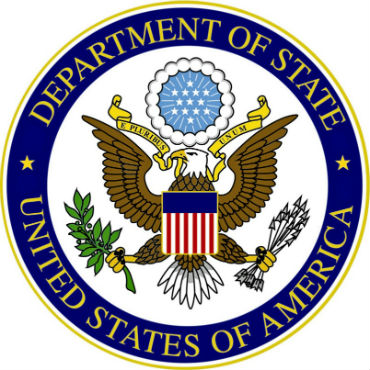How many stars are on the blue field above the eagle?
Answer the question with a single word or phrase derived from the image.

13